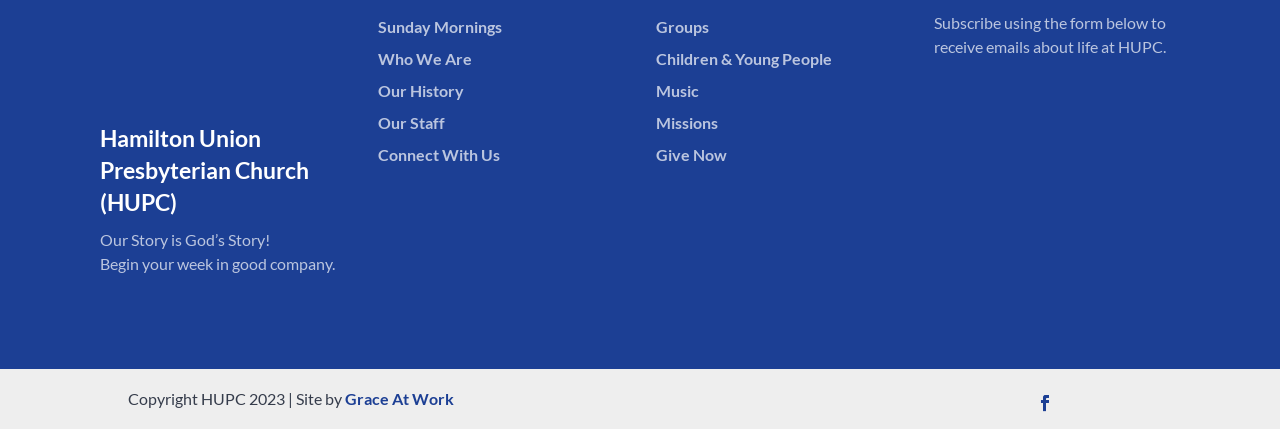Please identify the bounding box coordinates of the region to click in order to complete the task: "Visit the Grace At Work website". The coordinates must be four float numbers between 0 and 1, specified as [left, top, right, bottom].

[0.27, 0.906, 0.355, 0.951]